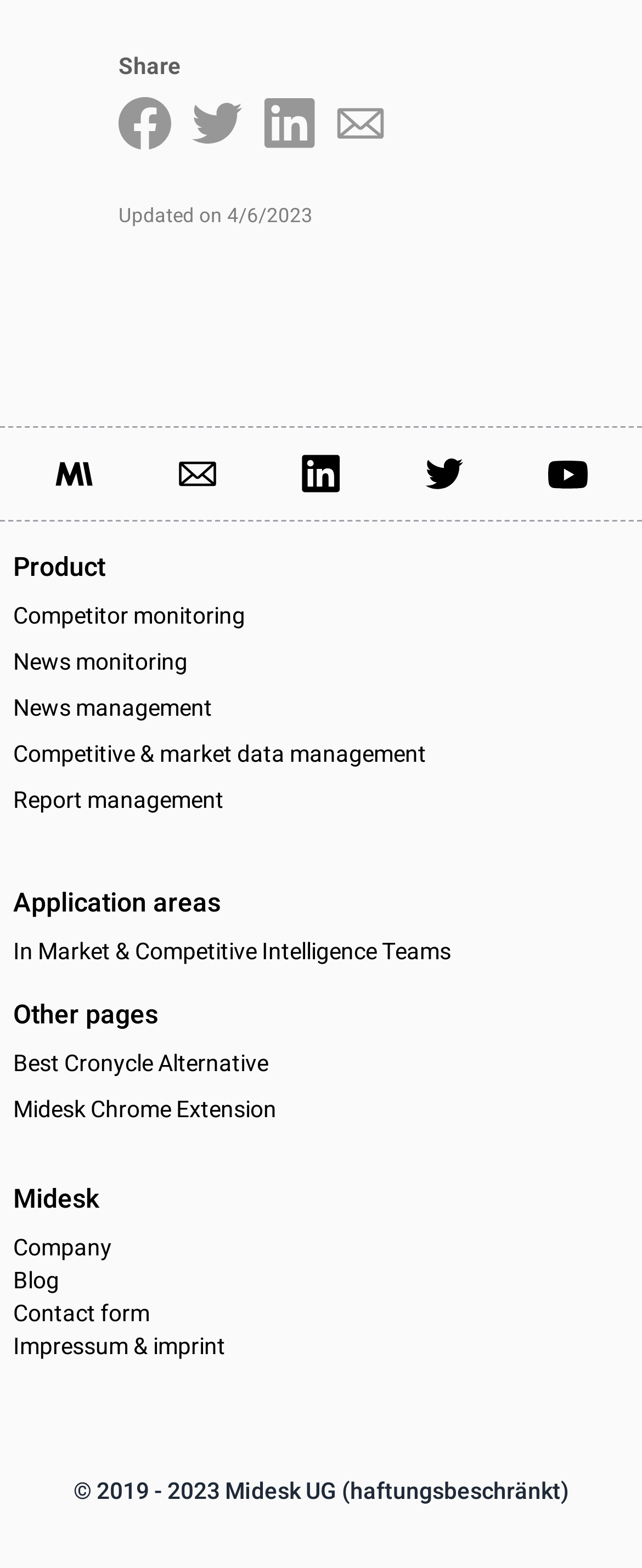Using the provided element description "Competitor monitoring", determine the bounding box coordinates of the UI element.

[0.021, 0.382, 0.382, 0.404]